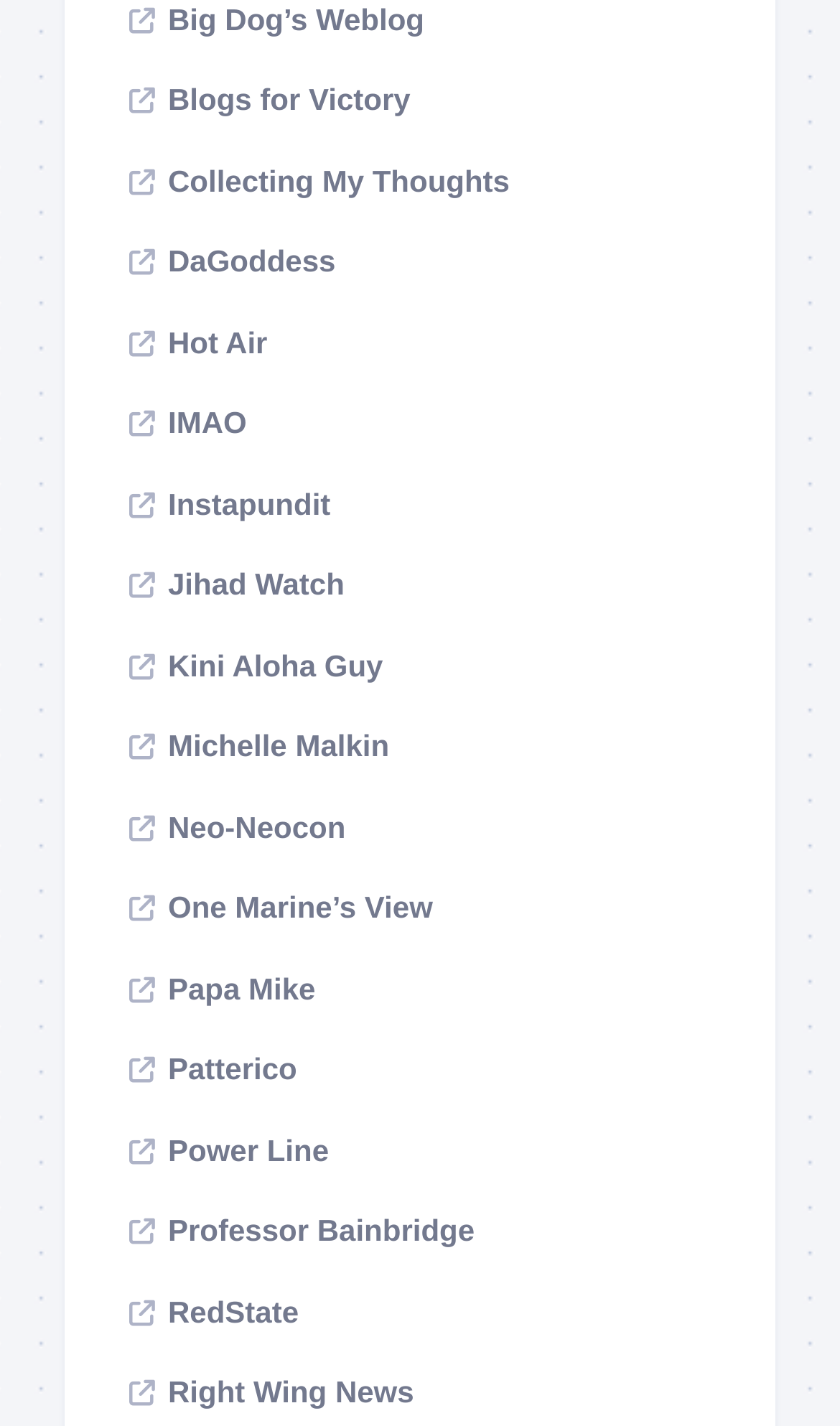Please specify the bounding box coordinates of the clickable region to carry out the following instruction: "read One Marine’s View". The coordinates should be four float numbers between 0 and 1, in the format [left, top, right, bottom].

[0.154, 0.624, 0.515, 0.648]